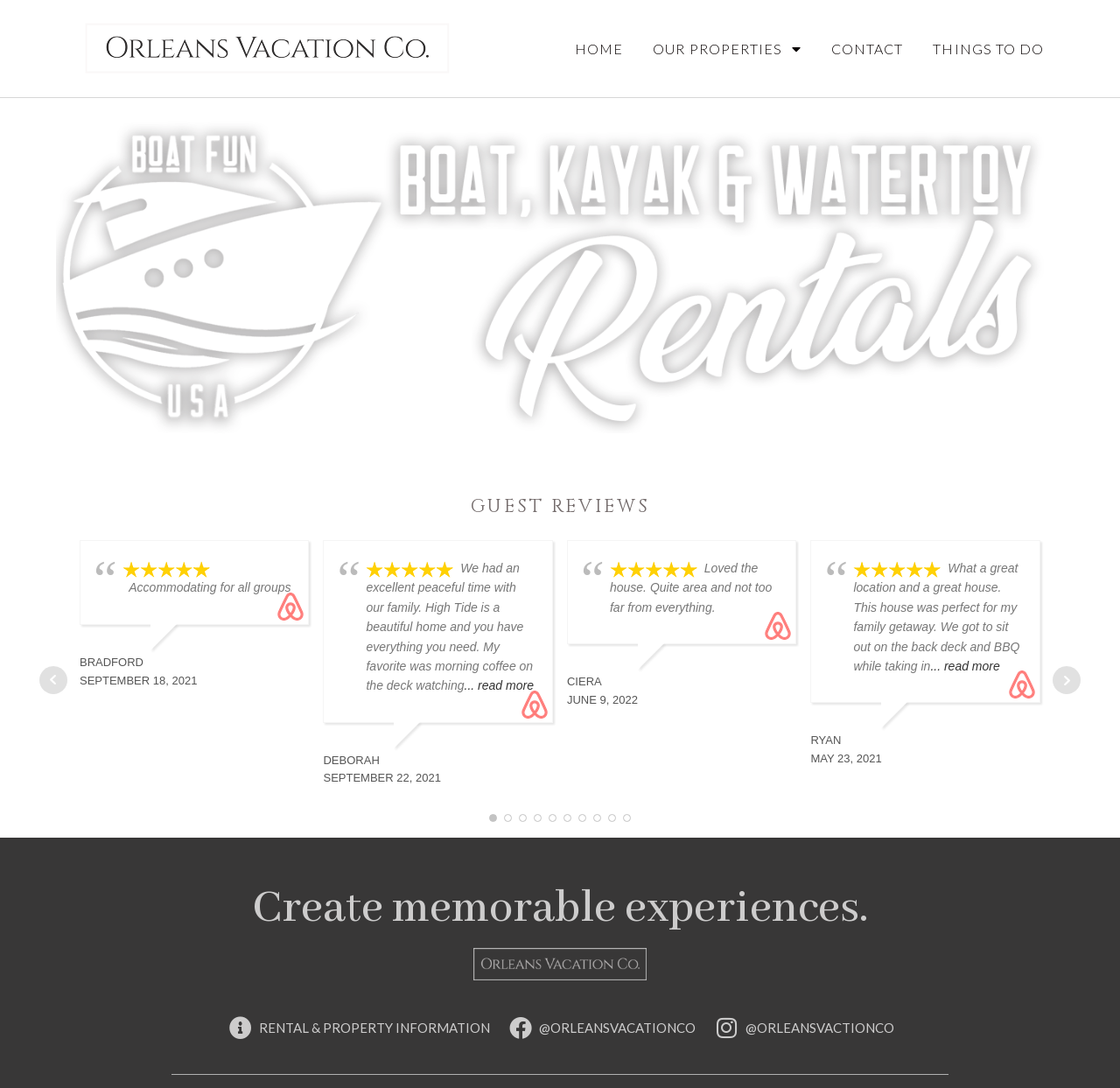What is the purpose of the 'OUR PROPERTIES' link?
Provide a comprehensive and detailed answer to the question.

The 'OUR PROPERTIES' link has a dropdown icon, indicating that it has a popup menu. This suggests that clicking on this link will show a list of properties available for rent or booking.